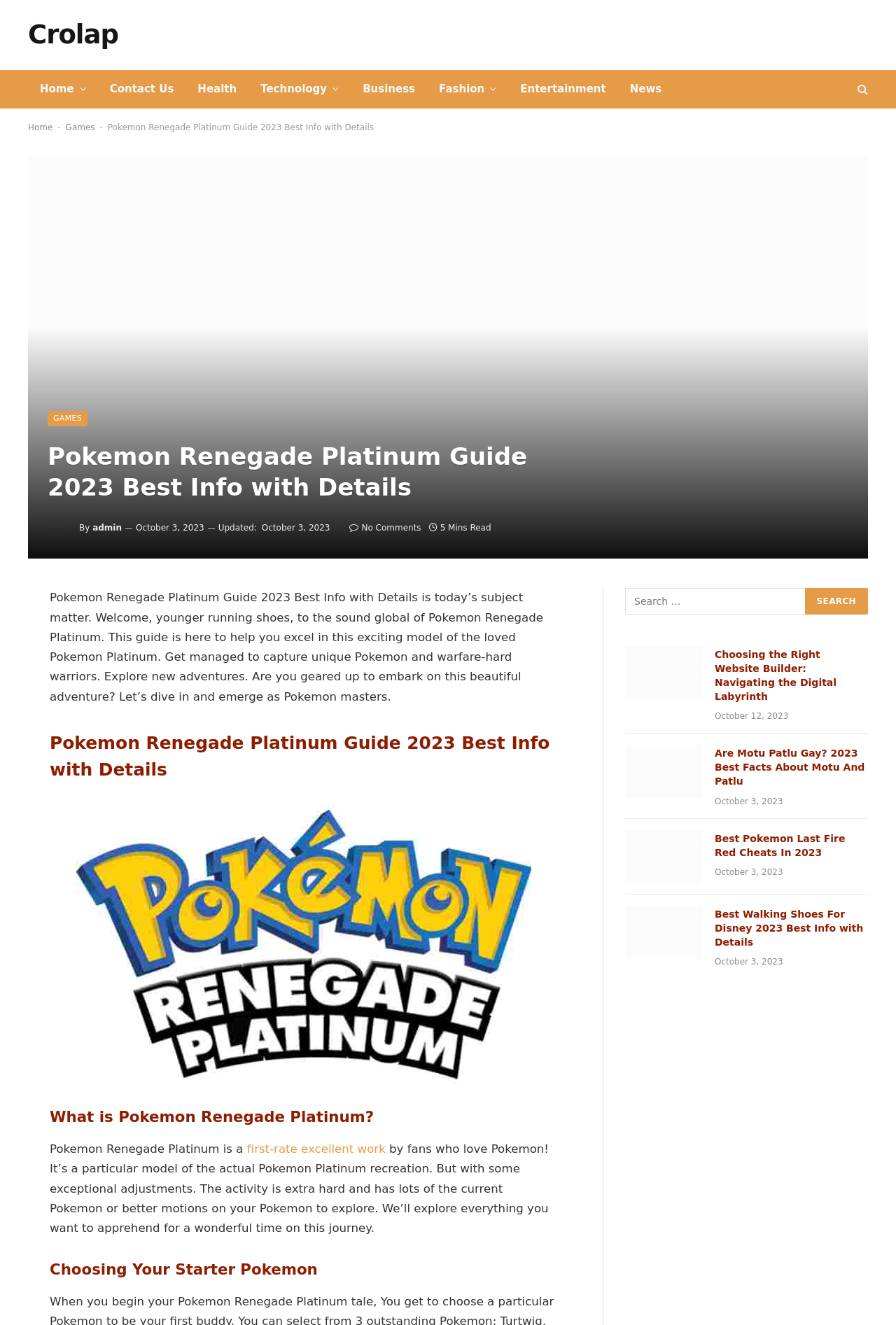What is the date of the last update of this guide?
Using the image as a reference, give a one-word or short phrase answer.

October 3, 2023